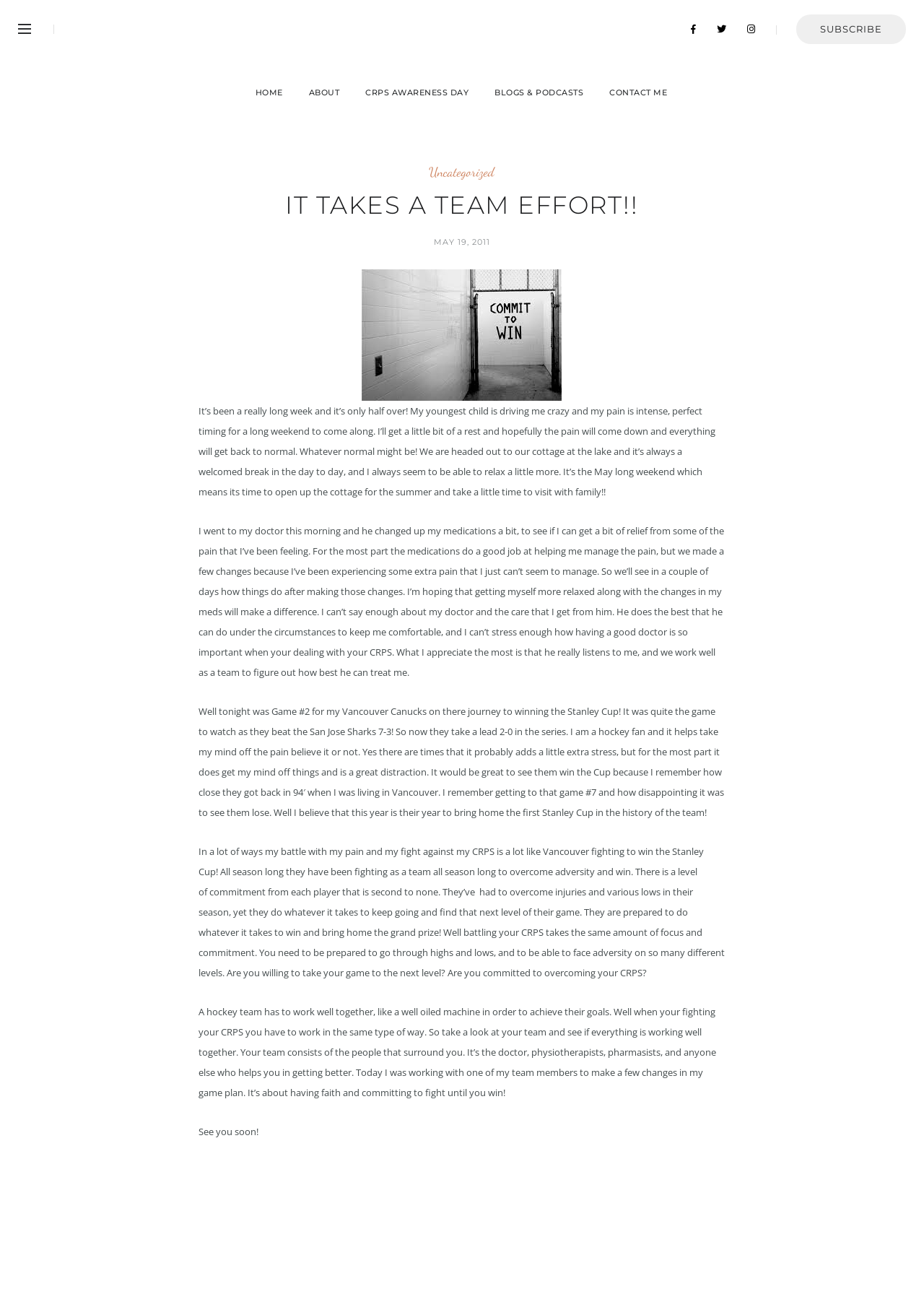Answer the question in a single word or phrase:
What is the author's doctor trying to do?

Help manage pain